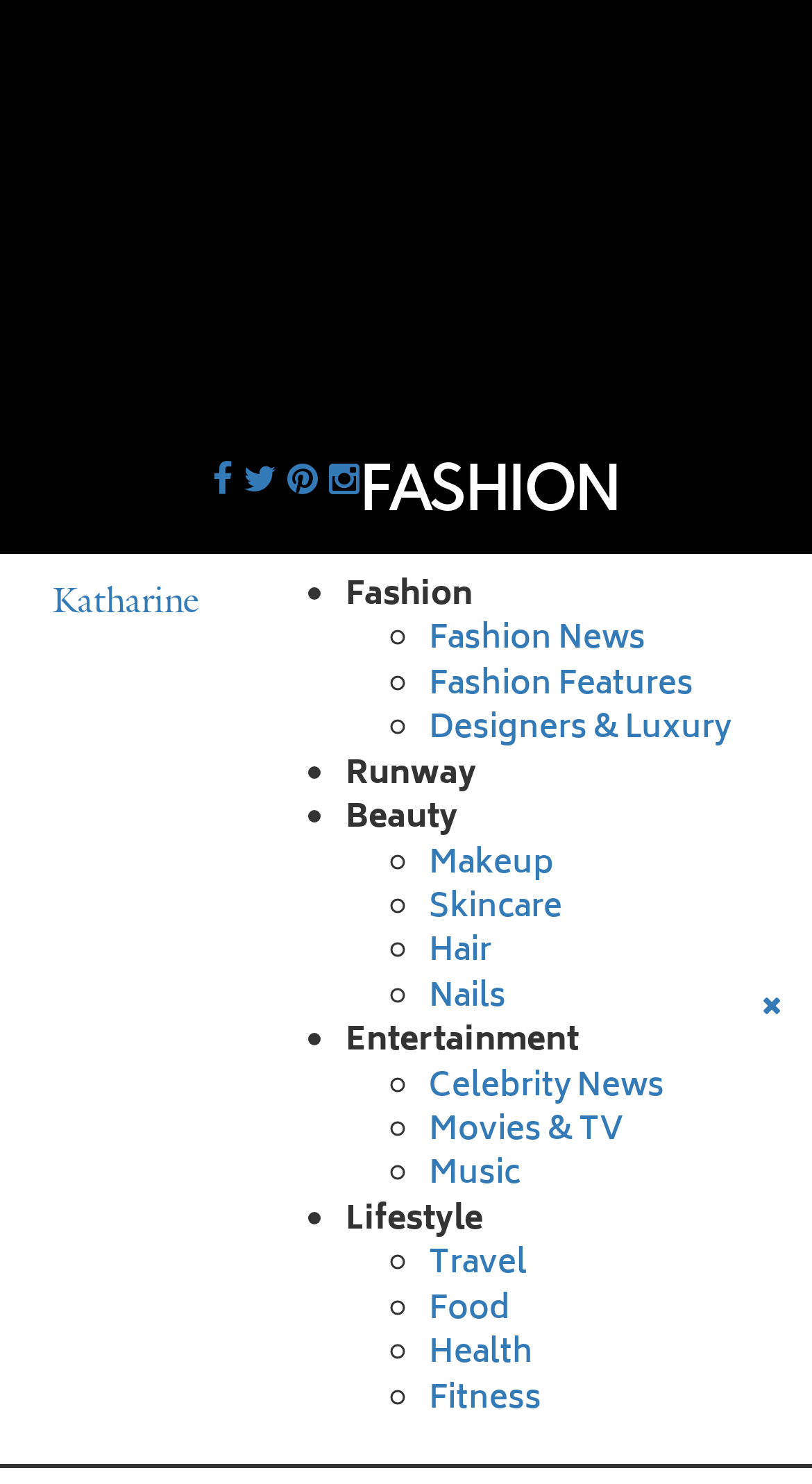Find the bounding box of the element with the following description: "Celebrity News". The coordinates must be four float numbers between 0 and 1, formatted as [left, top, right, bottom].

[0.528, 0.714, 0.818, 0.752]